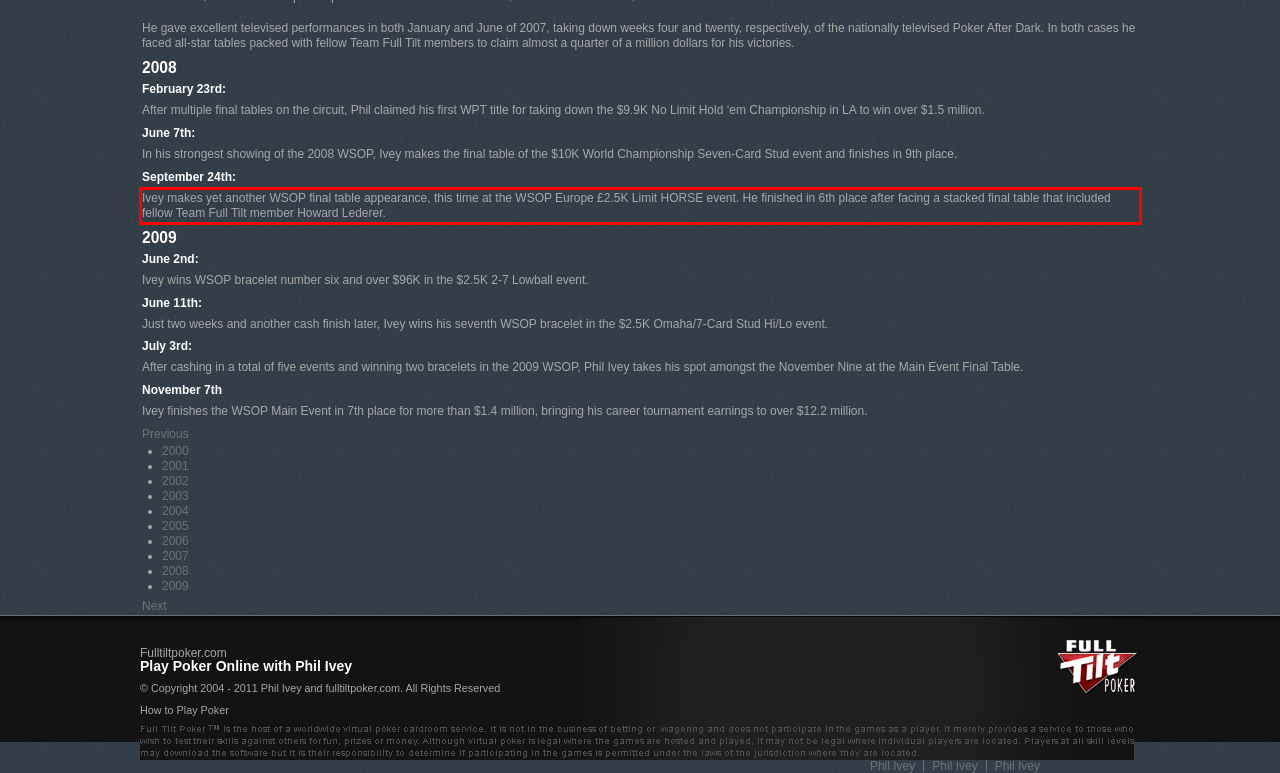Given a screenshot of a webpage, locate the red bounding box and extract the text it encloses.

Ivey makes yet another WSOP final table appearance, this time at the WSOP Europe £2.5K Limit HORSE event. He finished in 6th place after facing a stacked final table that included fellow Team Full Tilt member Howard Lederer.